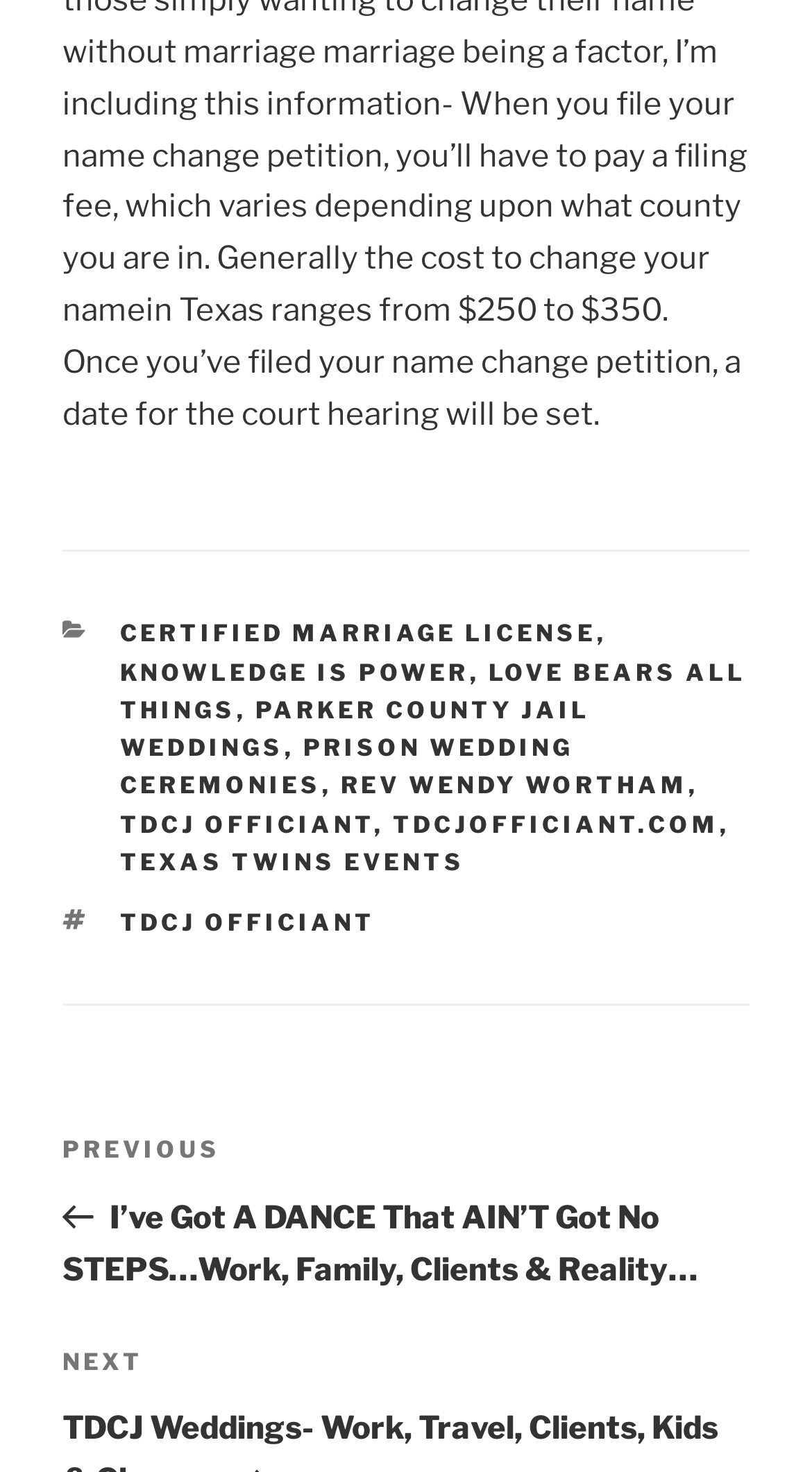Find the bounding box coordinates of the element to click in order to complete this instruction: "Go to TDCJOFFICIANT.COM". The bounding box coordinates must be four float numbers between 0 and 1, denoted as [left, top, right, bottom].

[0.483, 0.55, 0.886, 0.57]